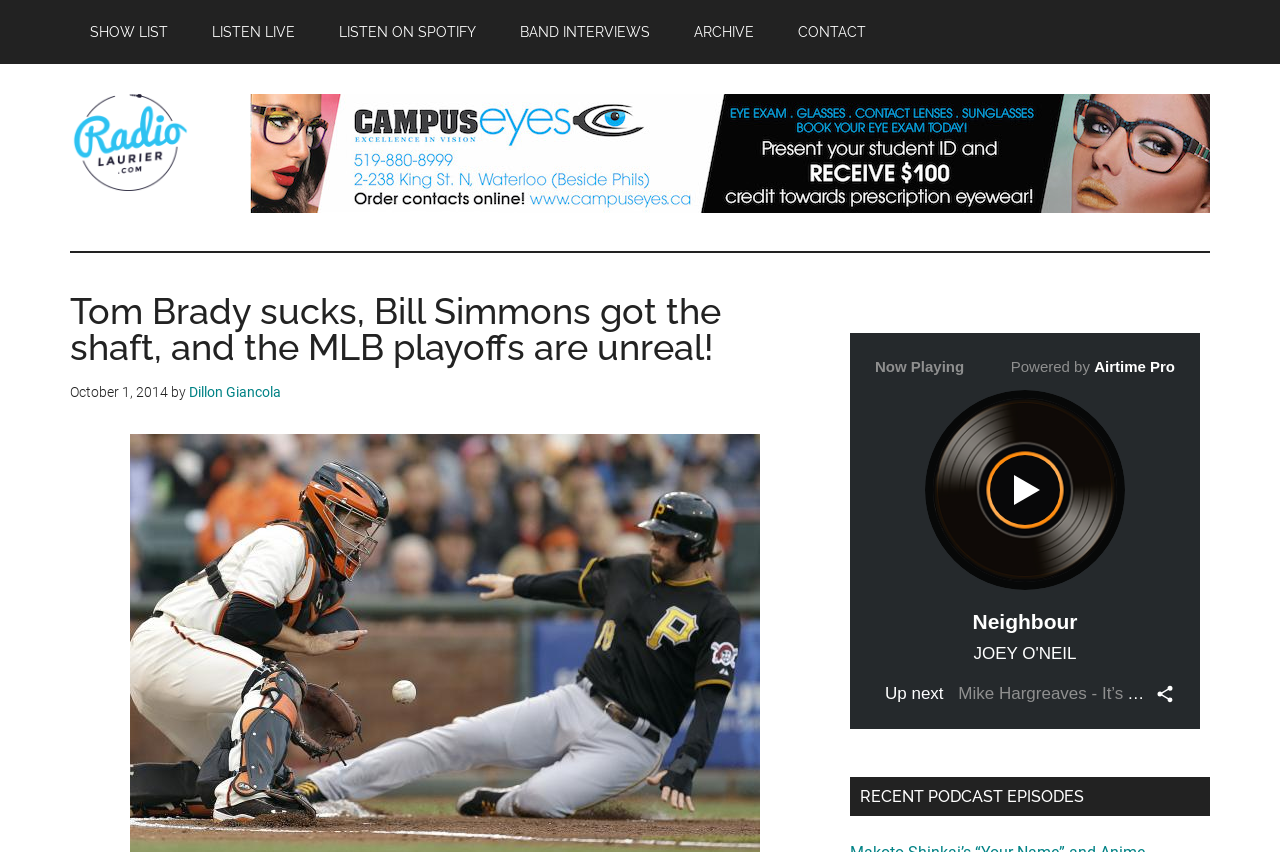Find the bounding box coordinates of the area that needs to be clicked in order to achieve the following instruction: "Listen to the radio on Spotify". The coordinates should be specified as four float numbers between 0 and 1, i.e., [left, top, right, bottom].

[0.249, 0.0, 0.388, 0.075]